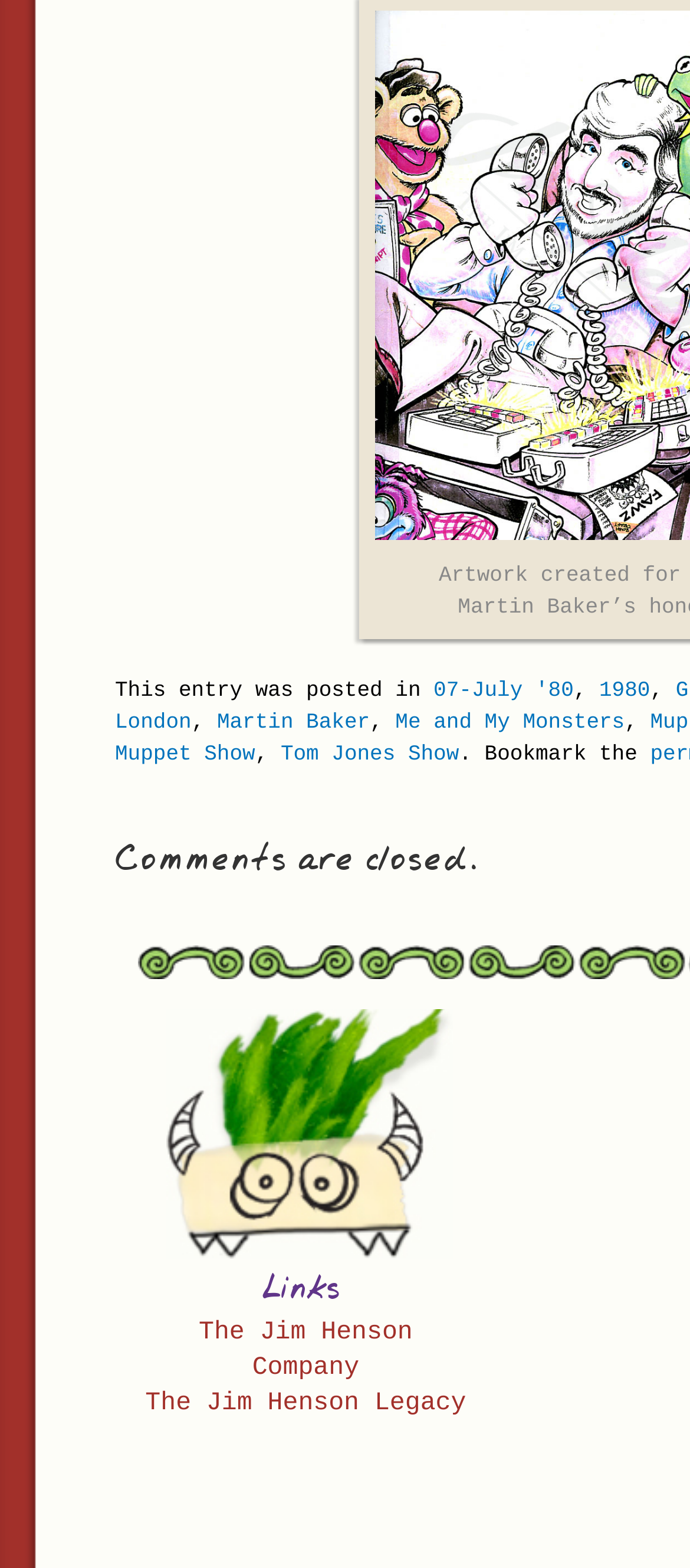What is the name of the show mentioned in the post?
Please look at the screenshot and answer using one word or phrase.

Tom Jones Show